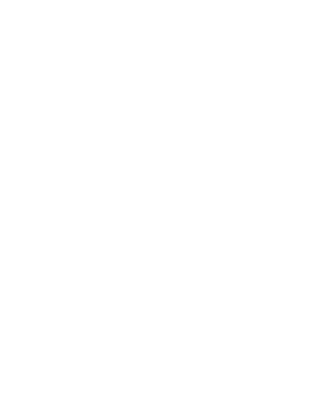Please give a succinct answer using a single word or phrase:
What cultural element is highlighted in the learning manual?

Salvadoran culture